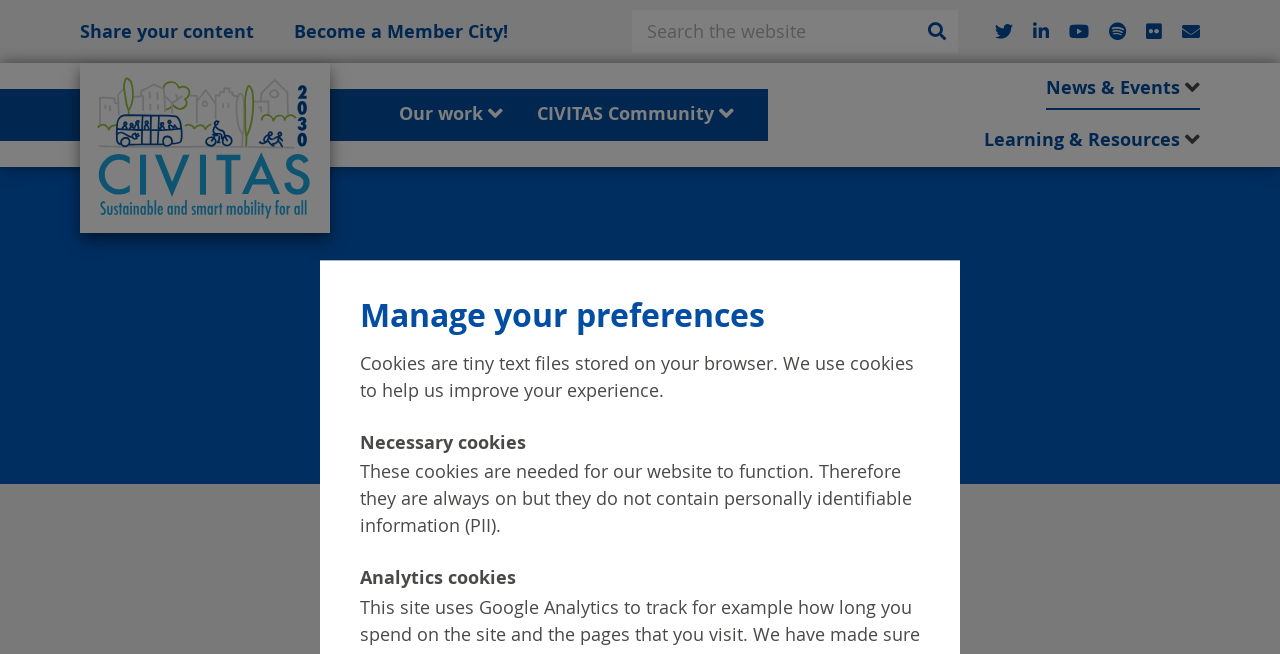Locate the bounding box coordinates of the area that needs to be clicked to fulfill the following instruction: "Apply the search filter". The coordinates should be in the format of four float numbers between 0 and 1, namely [left, top, right, bottom].

[0.715, 0.015, 0.749, 0.08]